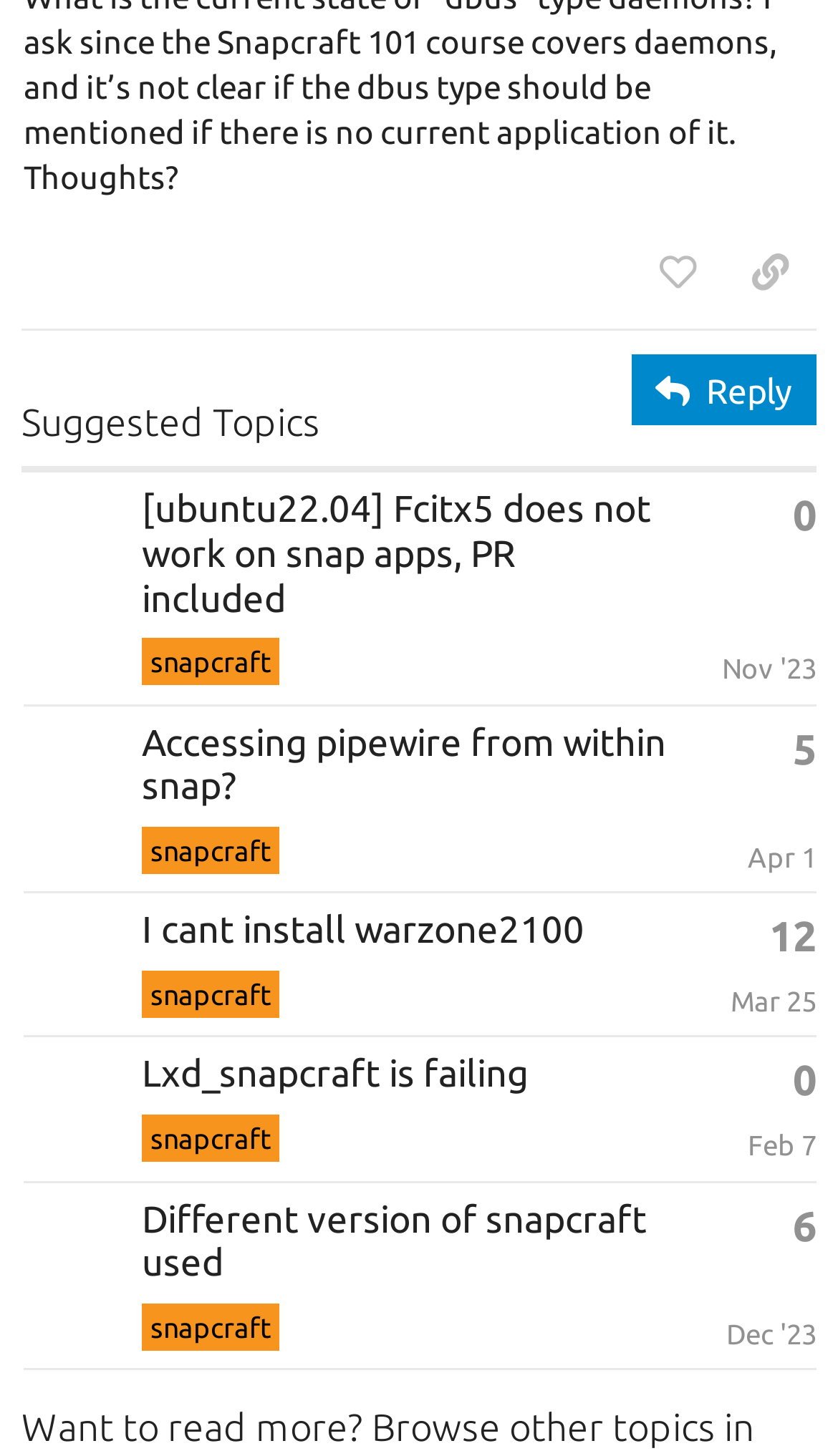When was the last topic posted?
Please answer the question with as much detail as possible using the screenshot.

I looked at the last topic listed and found the text 'First post: Dec 3, 2023 3:18 pm Posted: Dec 7, 2023 9:35 pm', indicating that the topic was posted on December 7, 2023.